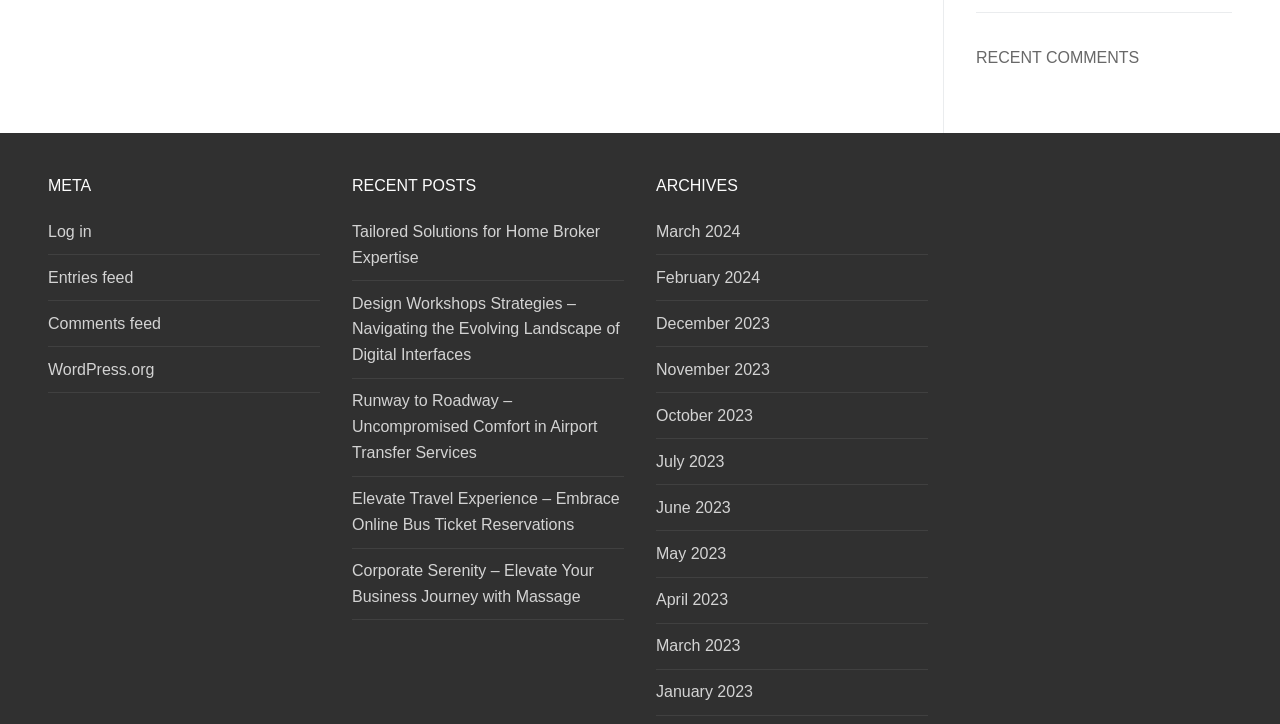How many widgets are there on the webpage?
Could you answer the question with a detailed and thorough explanation?

There are three widgets on the webpage, each with a heading element with the text 'Widget Title' and different contents, so there are three widgets in total.